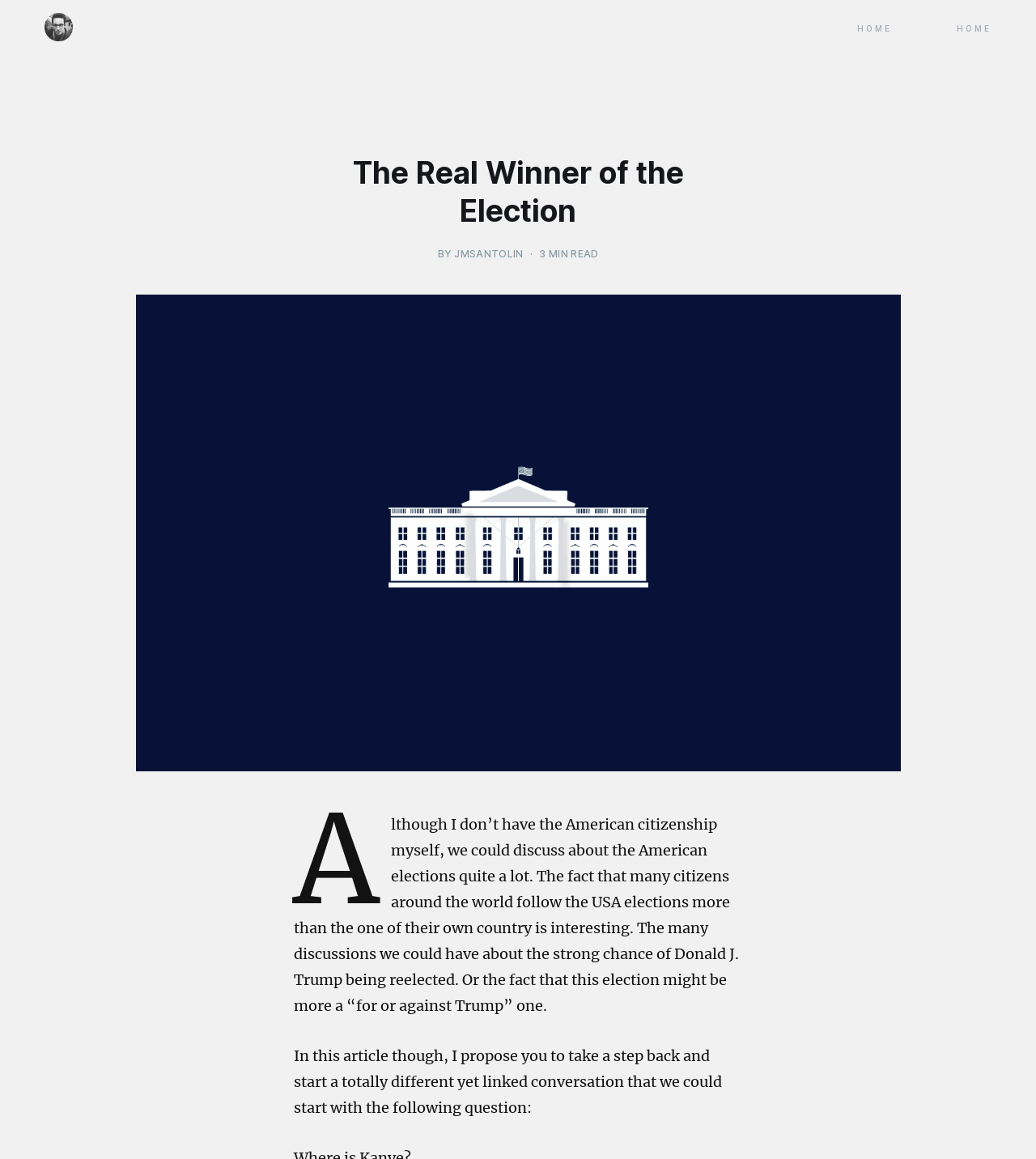Give a complete and precise description of the webpage's appearance.

The webpage appears to be a blog post titled "The Real Winner of the Election – JM Santolin". At the top left corner, there is a logo image linked to the website's homepage. On the top right corner, there are two identical links labeled "HOME". 

Below the logo, there is a heading that displays the title of the blog post. The author's name, "JMSANTOLIN", is mentioned alongside the title, with a "BY" label preceding it. The post's duration, "3 MIN READ", is also displayed nearby.

A large featured image takes up most of the top half of the page, spanning from the left edge to the right edge. 

The main content of the blog post starts below the featured image. The article begins by discussing the American elections, mentioning how people around the world follow the USA elections more than their own country's elections. The text then shifts to propose a different conversation, asking a question that sparks a new discussion.